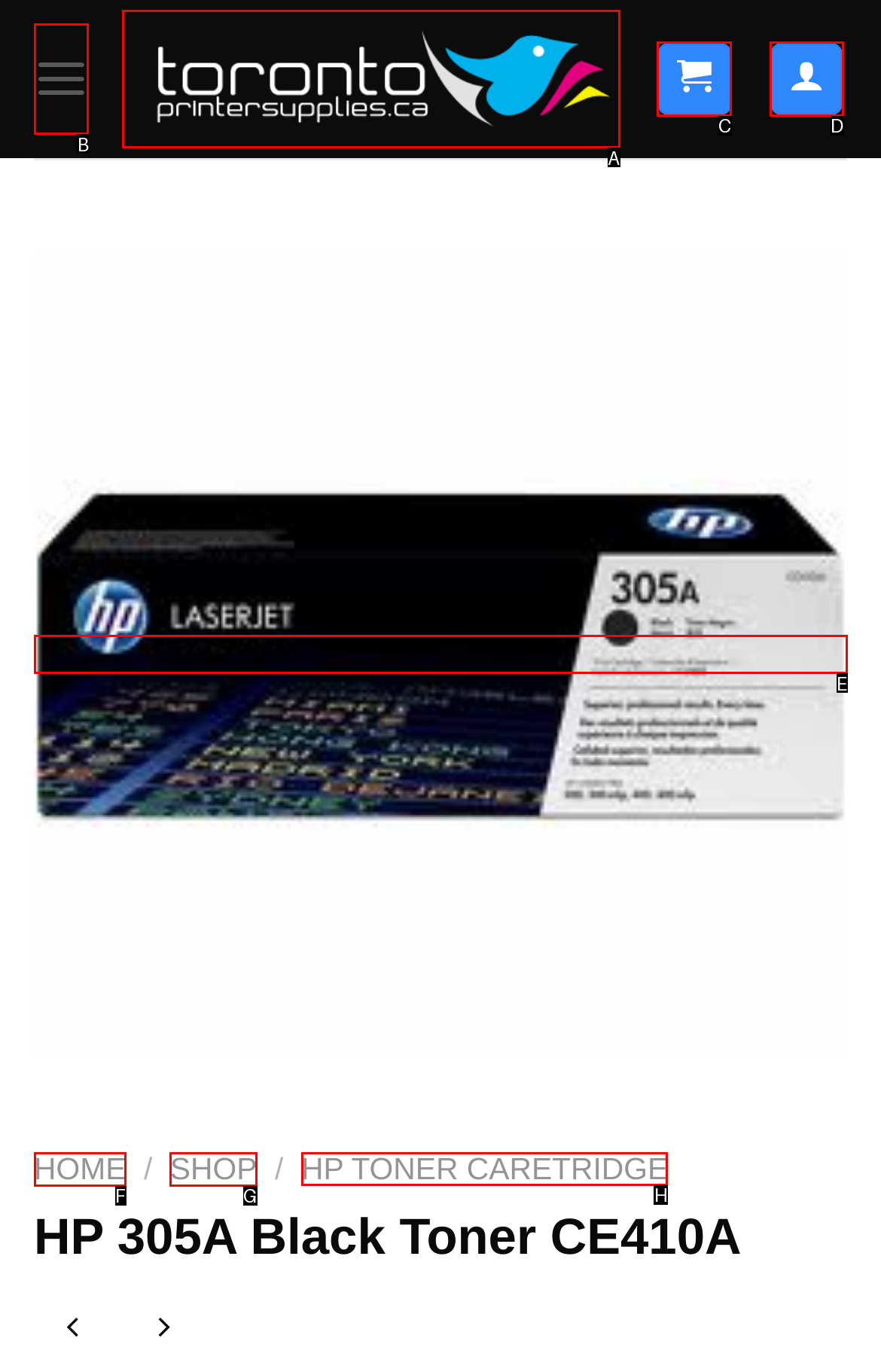Identify the HTML element you need to click to achieve the task: go to HP toner cartridge page. Respond with the corresponding letter of the option.

H